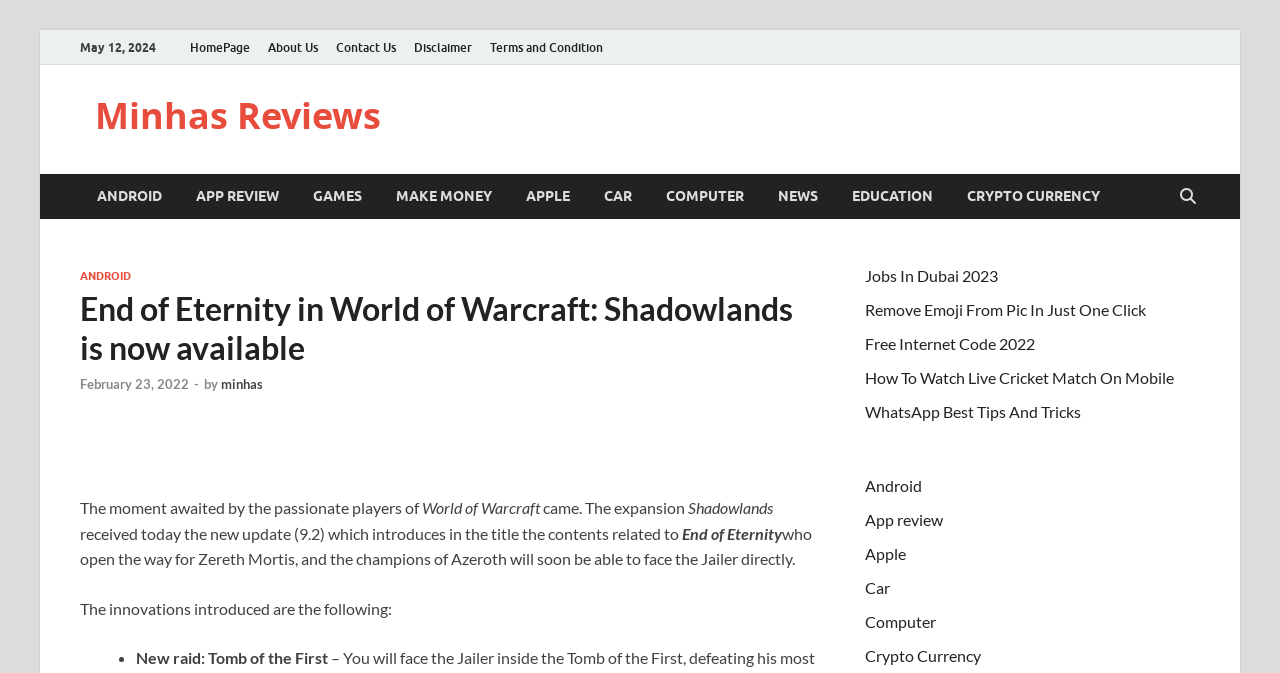Show the bounding box coordinates of the element that should be clicked to complete the task: "Read the article about 'End of Eternity in World of Warcraft: Shadowlands'".

[0.062, 0.431, 0.637, 0.546]